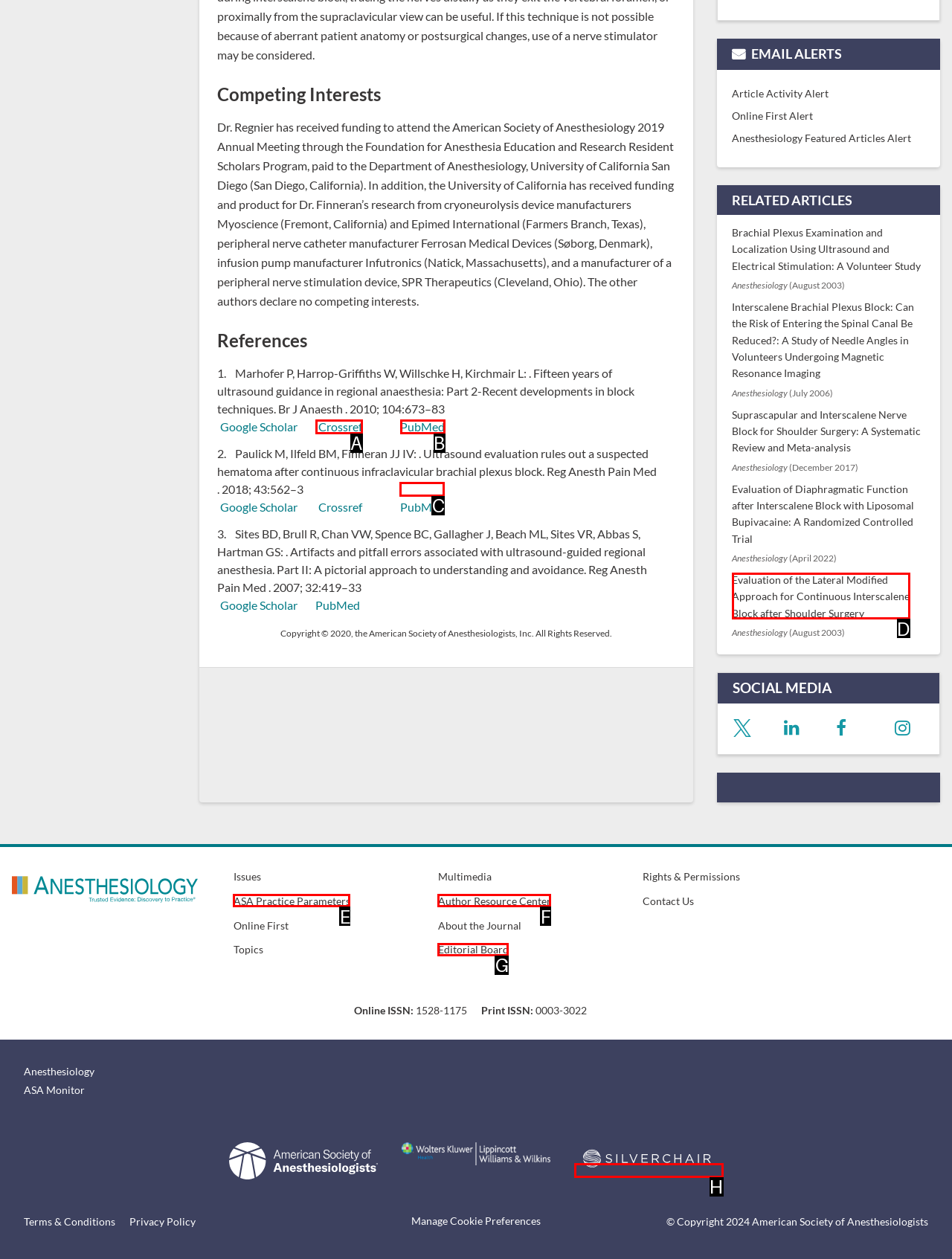Choose the letter of the element that should be clicked to complete the task: View reference 2 on PubMed
Answer with the letter from the possible choices.

C